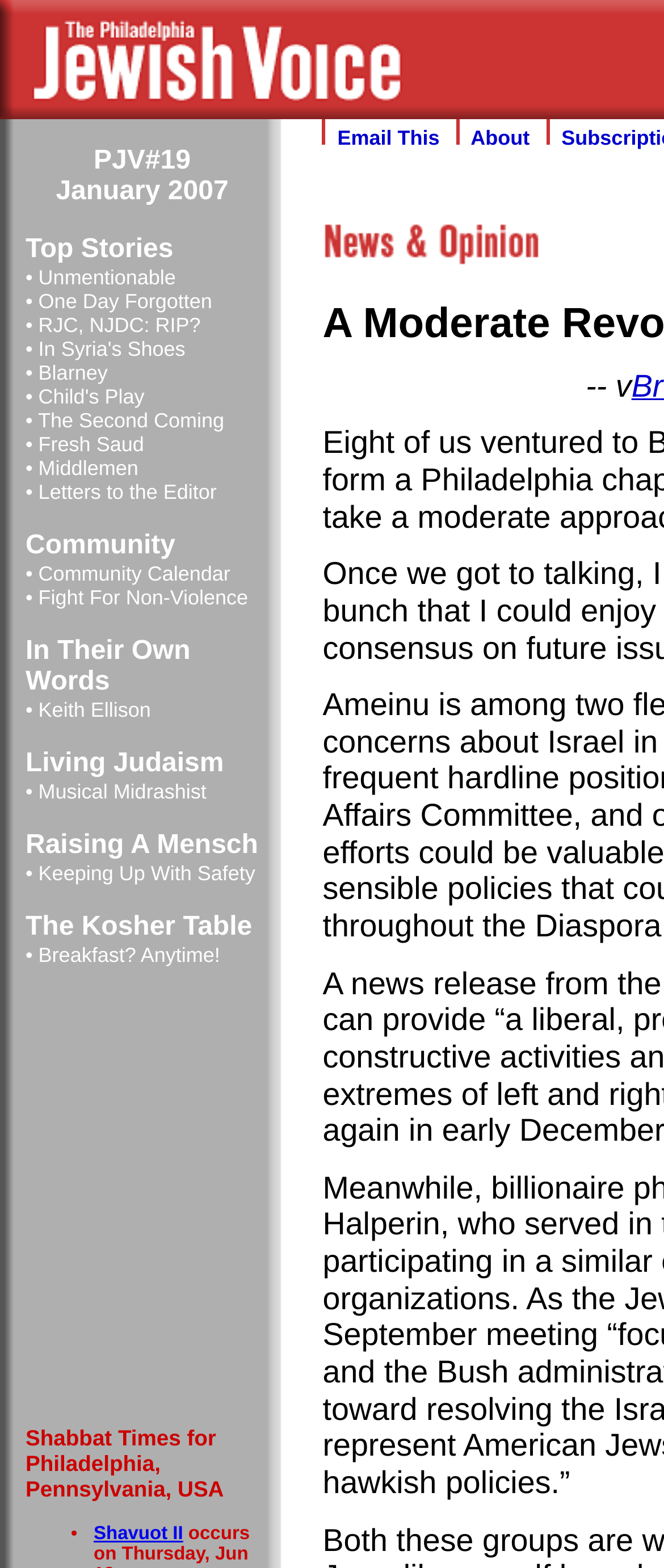Find the bounding box coordinates of the element you need to click on to perform this action: 'Click on 'PJV#19 January 2007''. The coordinates should be represented by four float values between 0 and 1, in the format [left, top, right, bottom].

[0.084, 0.093, 0.344, 0.131]